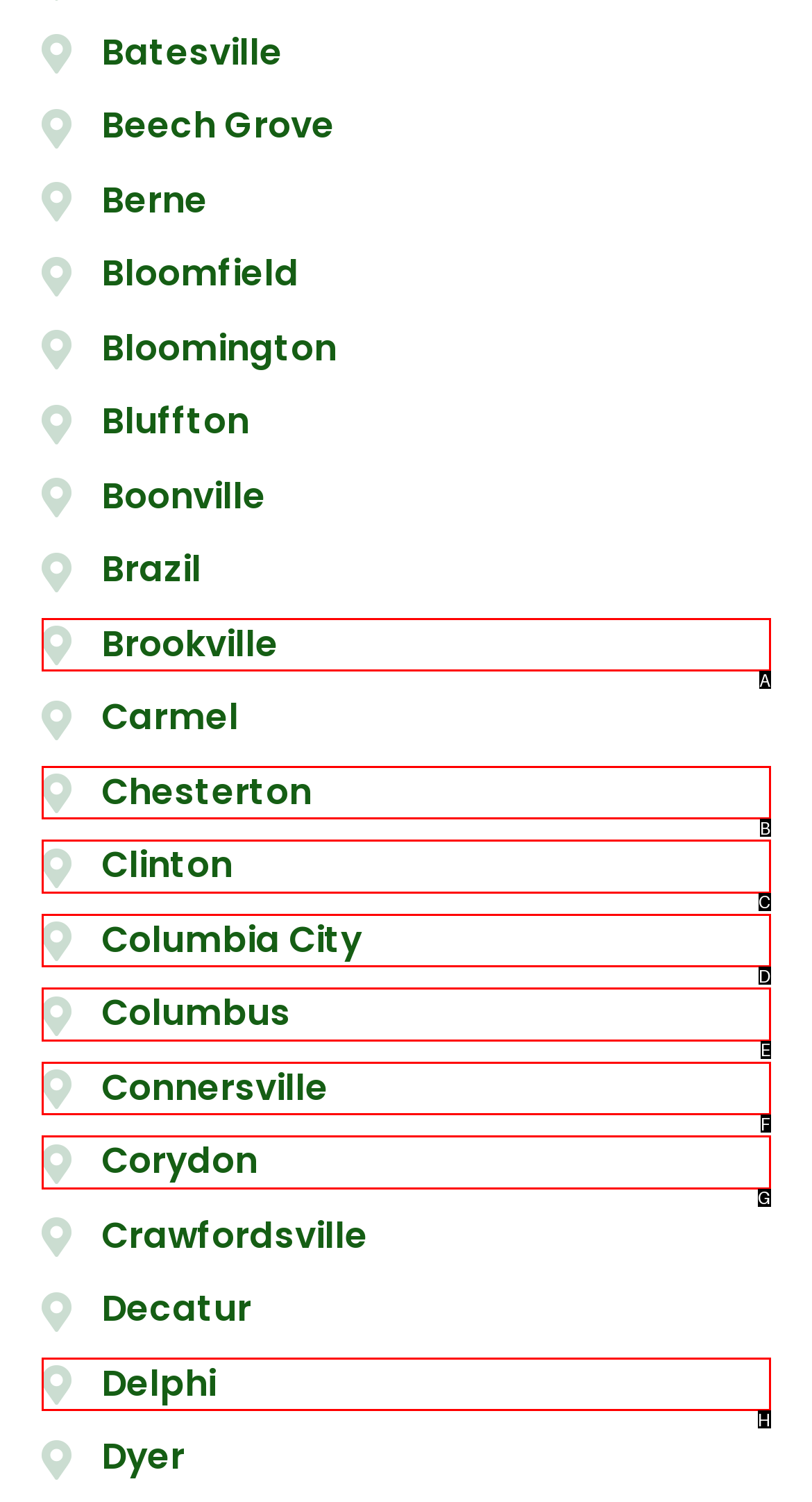Which HTML element matches the description: Columbia City the best? Answer directly with the letter of the chosen option.

D